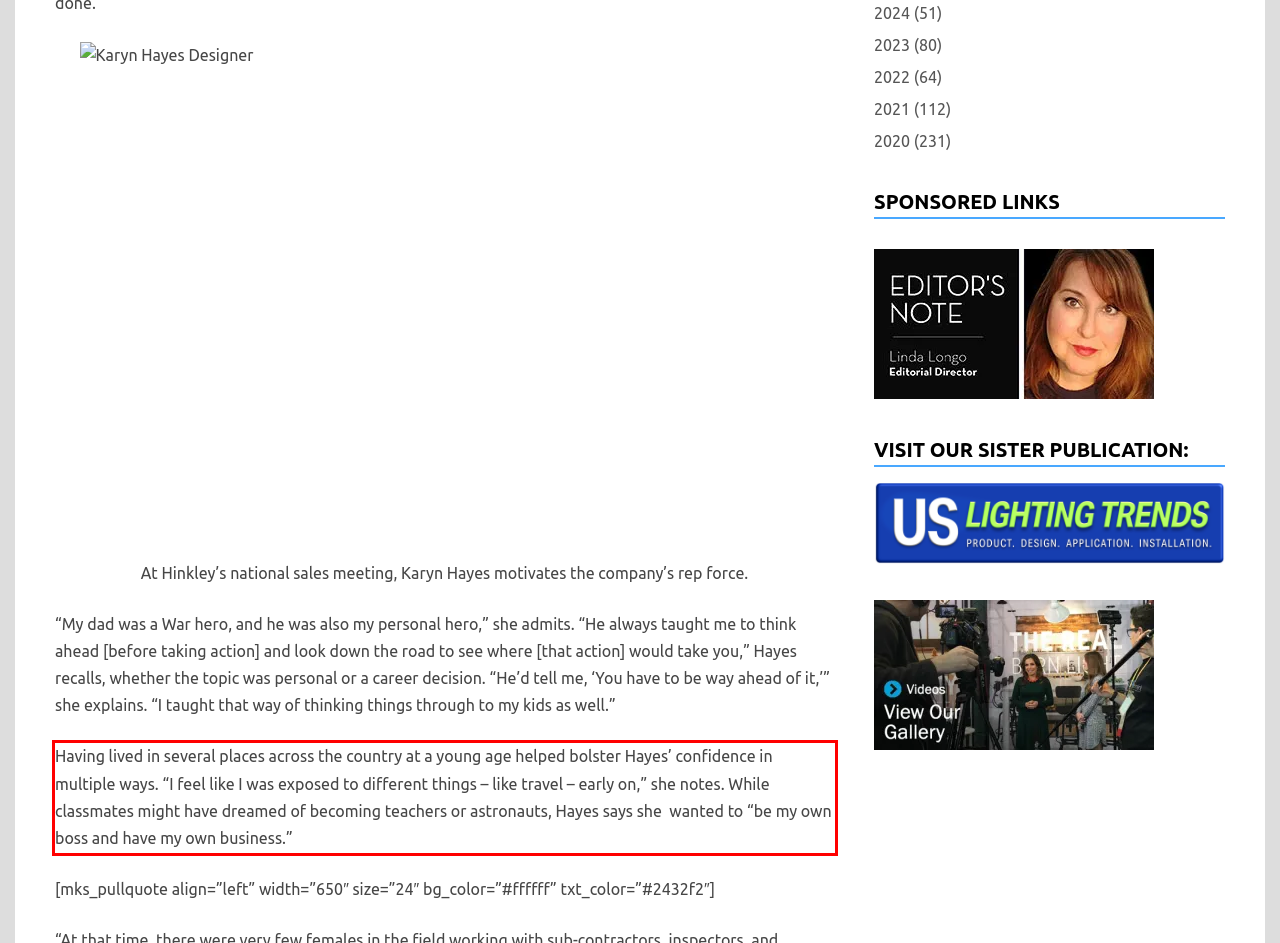Given the screenshot of the webpage, identify the red bounding box, and recognize the text content inside that red bounding box.

Having lived in several places across the country at a young age helped bolster Hayes’ confidence in multiple ways. “I feel like I was exposed to different things – like travel – early on,” she notes. While classmates might have dreamed of becoming teachers or astronauts, Hayes says she wanted to “be my own boss and have my own business.”